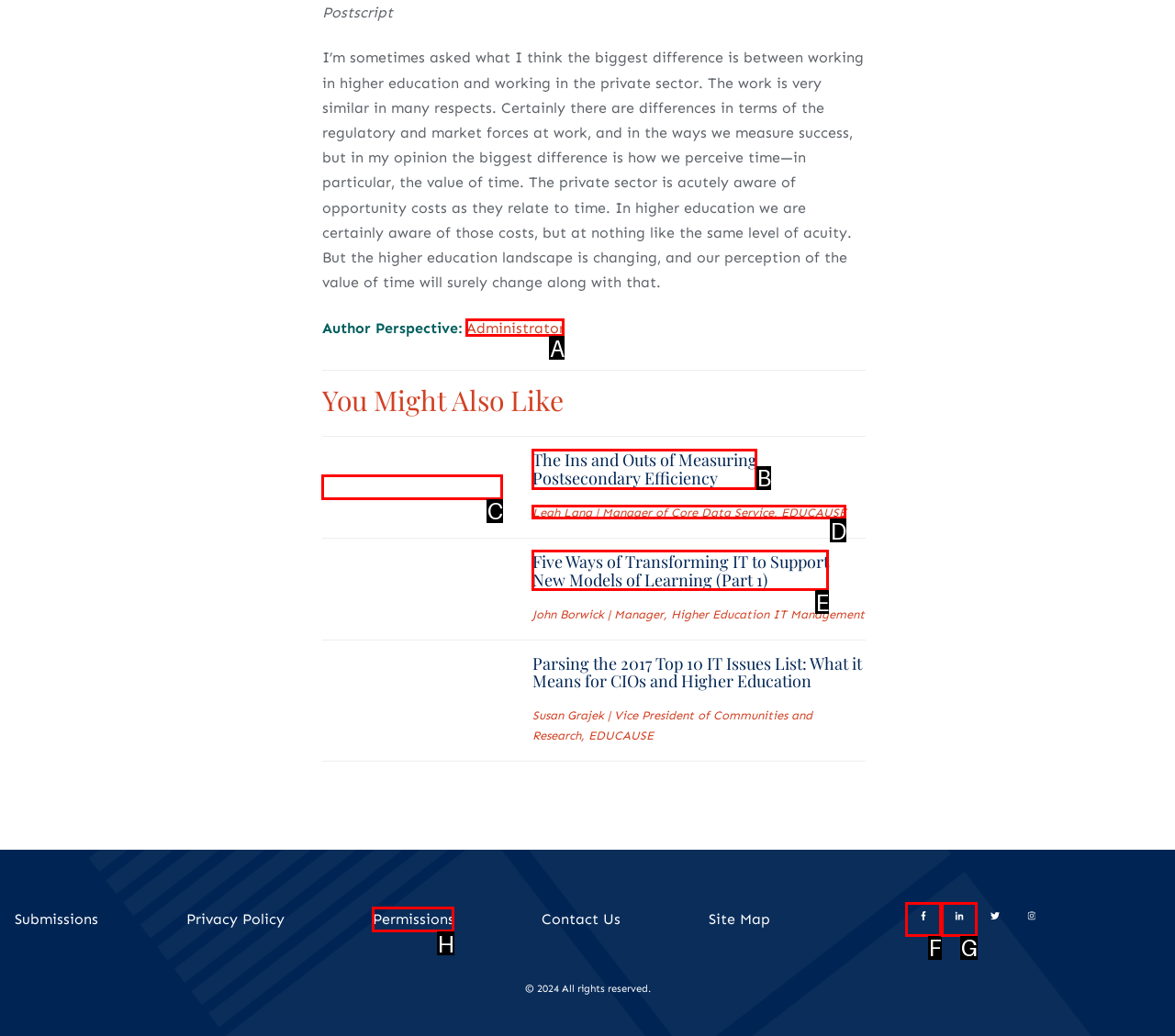Identify the HTML element you need to click to achieve the task: Read full post: The Ins and Outs of Measuring Postsecondary Efficiency. Respond with the corresponding letter of the option.

C